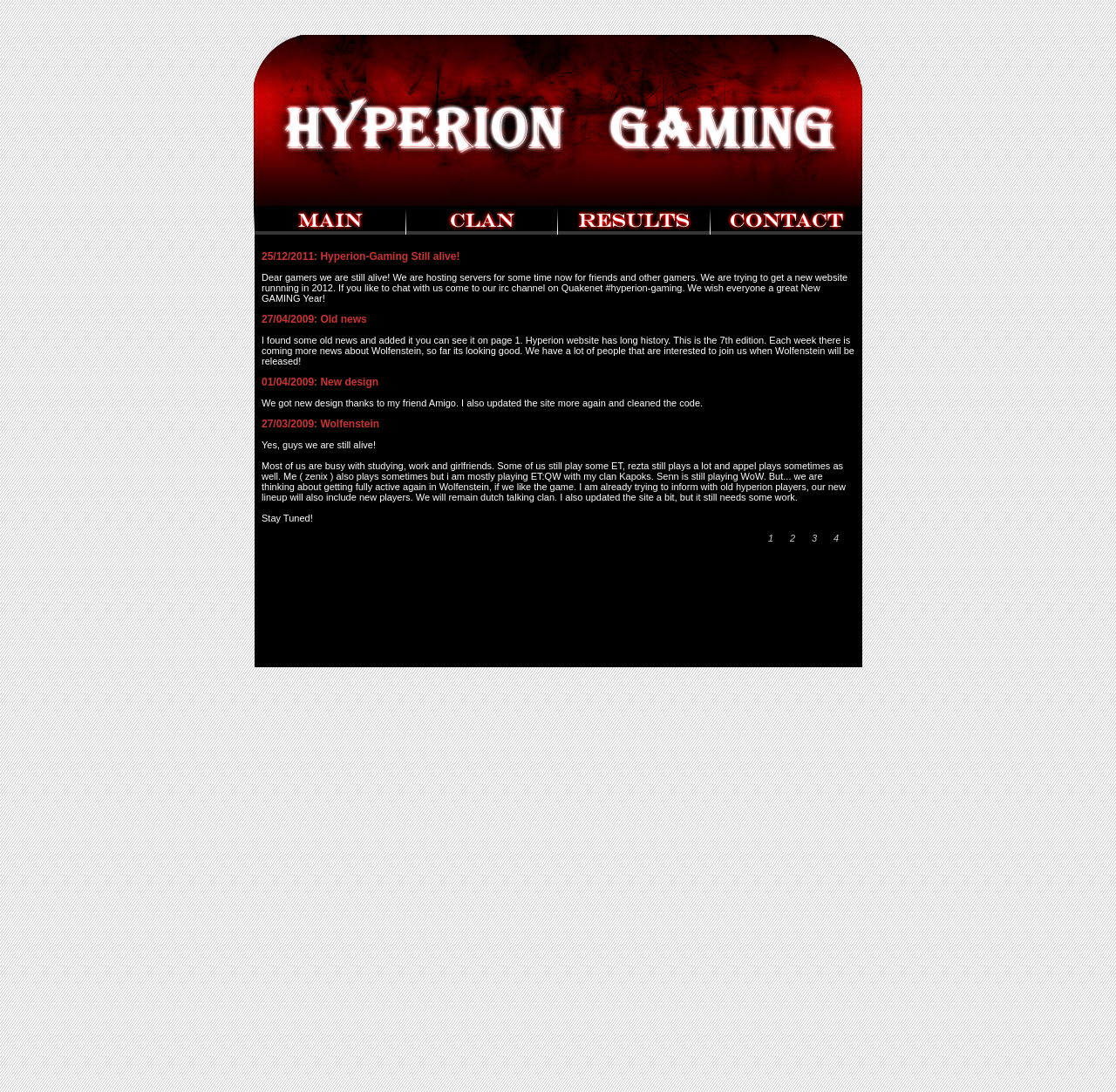Create an elaborate caption that covers all aspects of the webpage.

The webpage is titled "Hyperion-Gaming" and features a prominent banner image at the top, spanning almost the entire width of the page. Below the banner, there are five navigation links, each accompanied by an image, arranged horizontally from left to right: "Main", "Clan", "Results", "Contact", and another "banner" link.

The main content of the page is divided into several sections, each with a heading and a block of text. The first section, dated "25/12/2011", announces that Hyperion-Gaming is still active and hosting servers for friends and gamers, with plans to launch a new website in 2012. The text also invites readers to join their IRC channel on Quakenet.

The next section, dated "27/04/2009", mentions the addition of old news to the website, which has a long history and is currently in its 7th edition. The text also discusses the upcoming release of Wolfenstein and the interest from potential team members.

The following sections, dated "01/04/2009", "27/03/2009", and others, discuss updates to the website's design, the team's activities, and their plans for Wolfenstein. The text also mentions the team members' personal activities, such as playing other games like ET and WoW.

At the bottom of the page, there are four numbered links, "1", "2", "3", and "4", arranged horizontally from left to right, which likely lead to other pages or sections of the website.